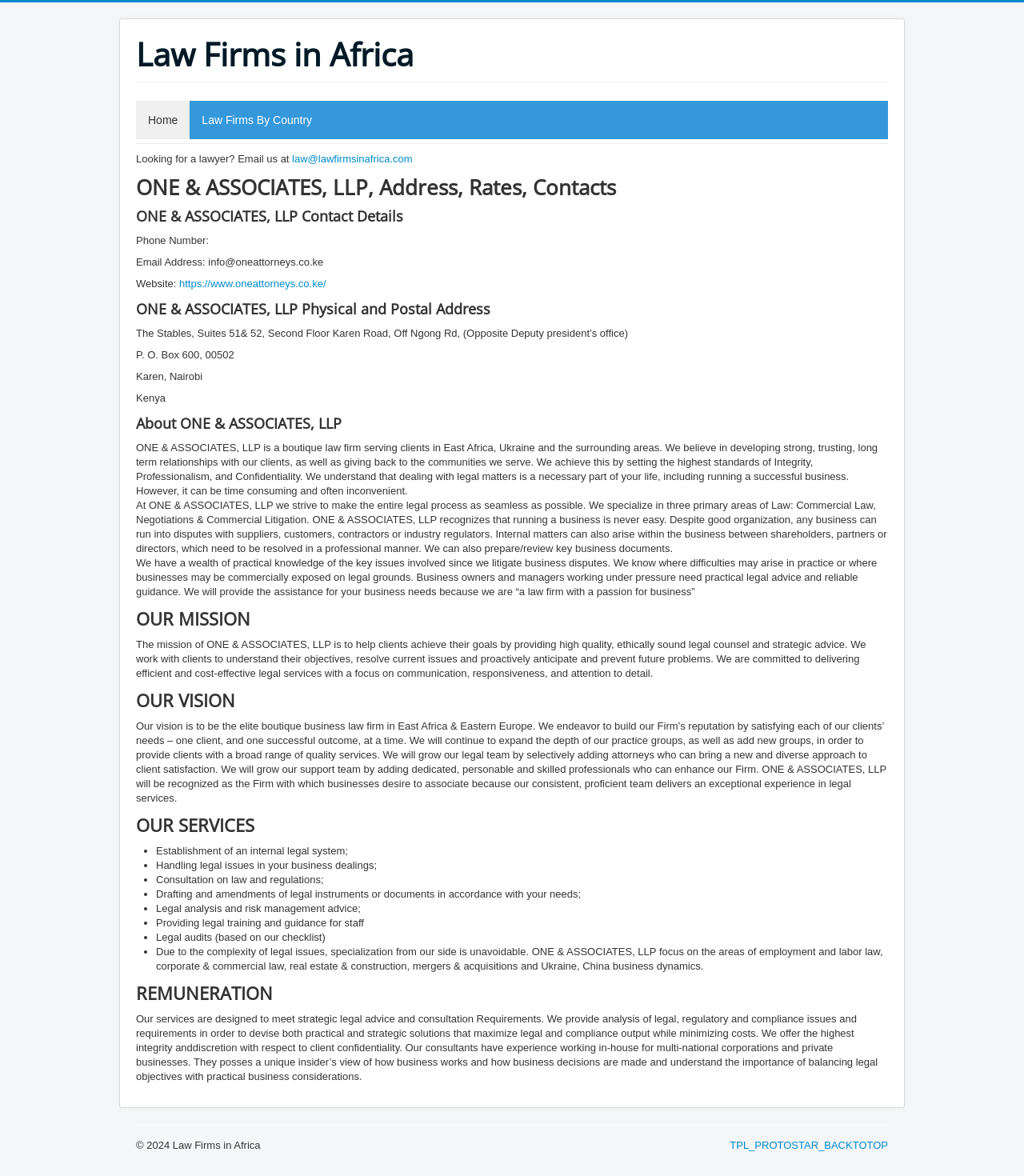Find the main header of the webpage and produce its text content.

ONE & ASSOCIATES, LLP, Address, Rates, Contacts